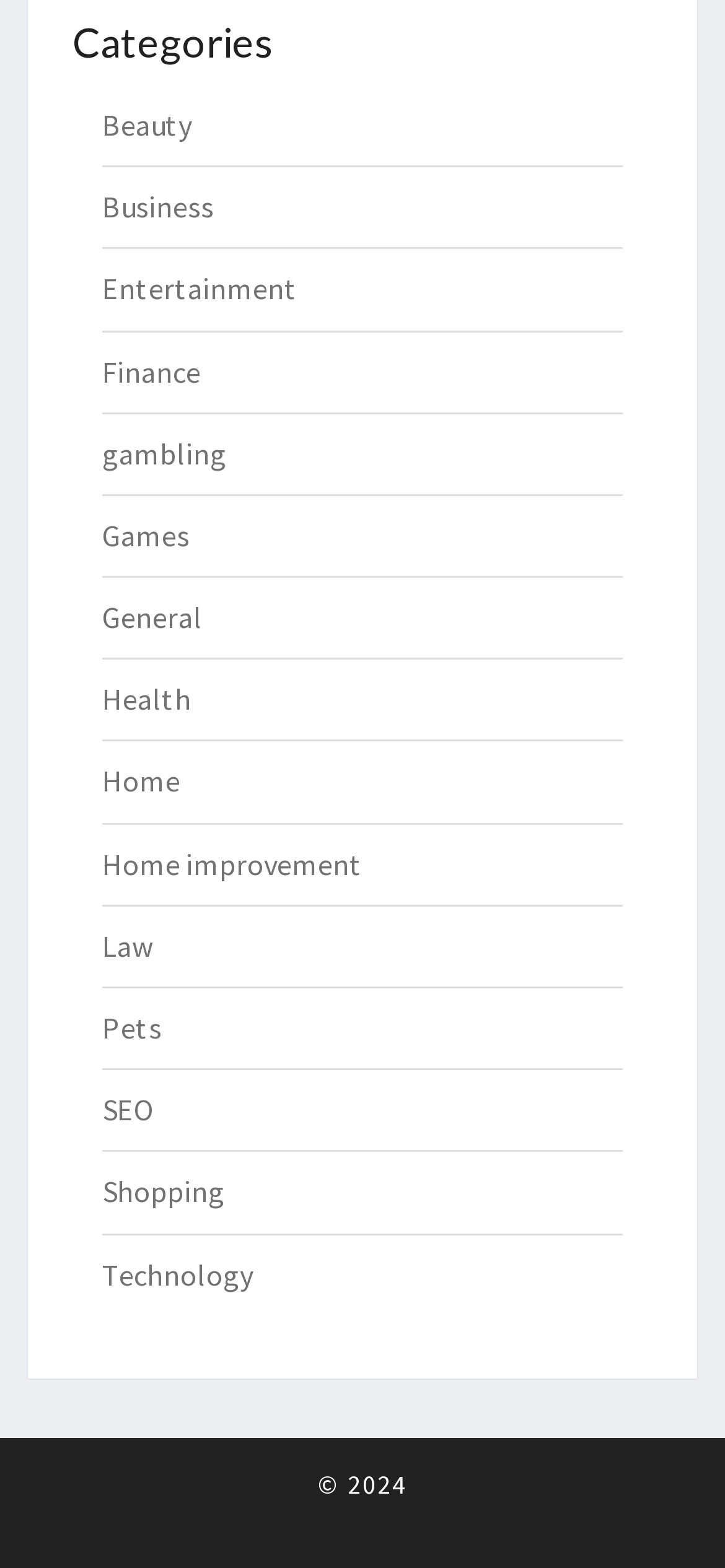Bounding box coordinates are to be given in the format (top-left x, top-left y, bottom-right x, bottom-right y). All values must be floating point numbers between 0 and 1. Provide the bounding box coordinate for the UI element described as: Law

[0.141, 0.591, 0.21, 0.615]